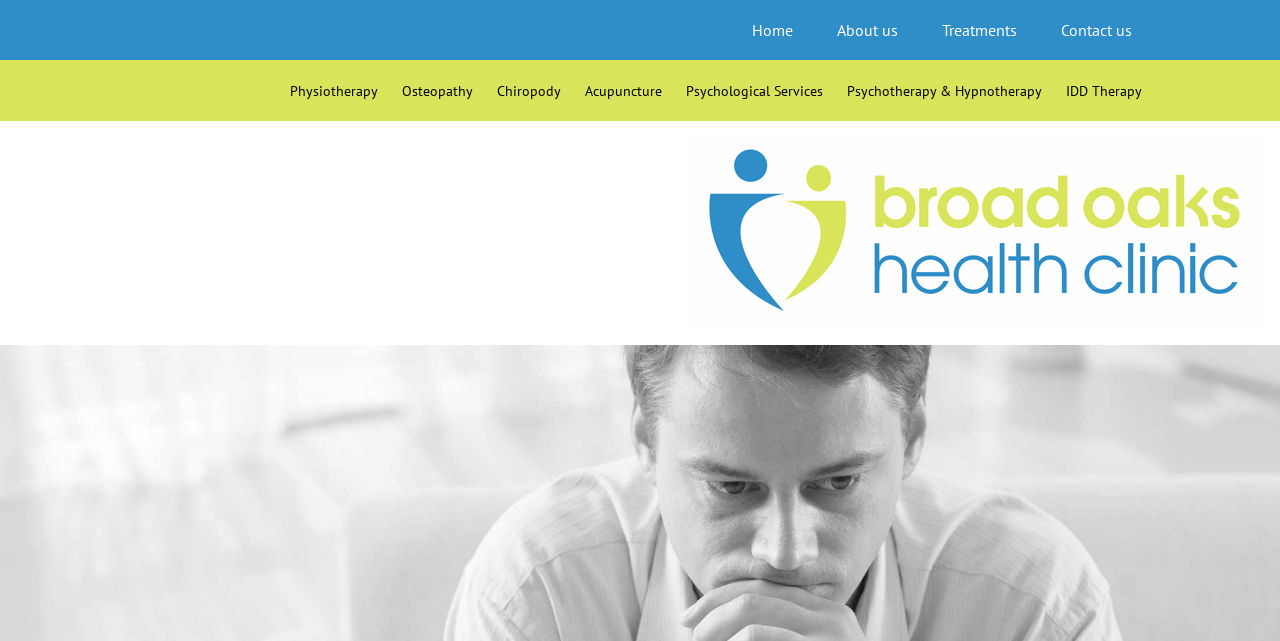Provide a brief response in the form of a single word or phrase:
What is the first treatment option listed?

Physiotherapy